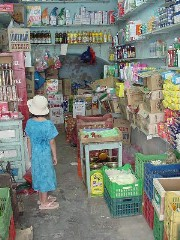What is the atmosphere of the local store?
Look at the image and respond with a single word or a short phrase.

Lively